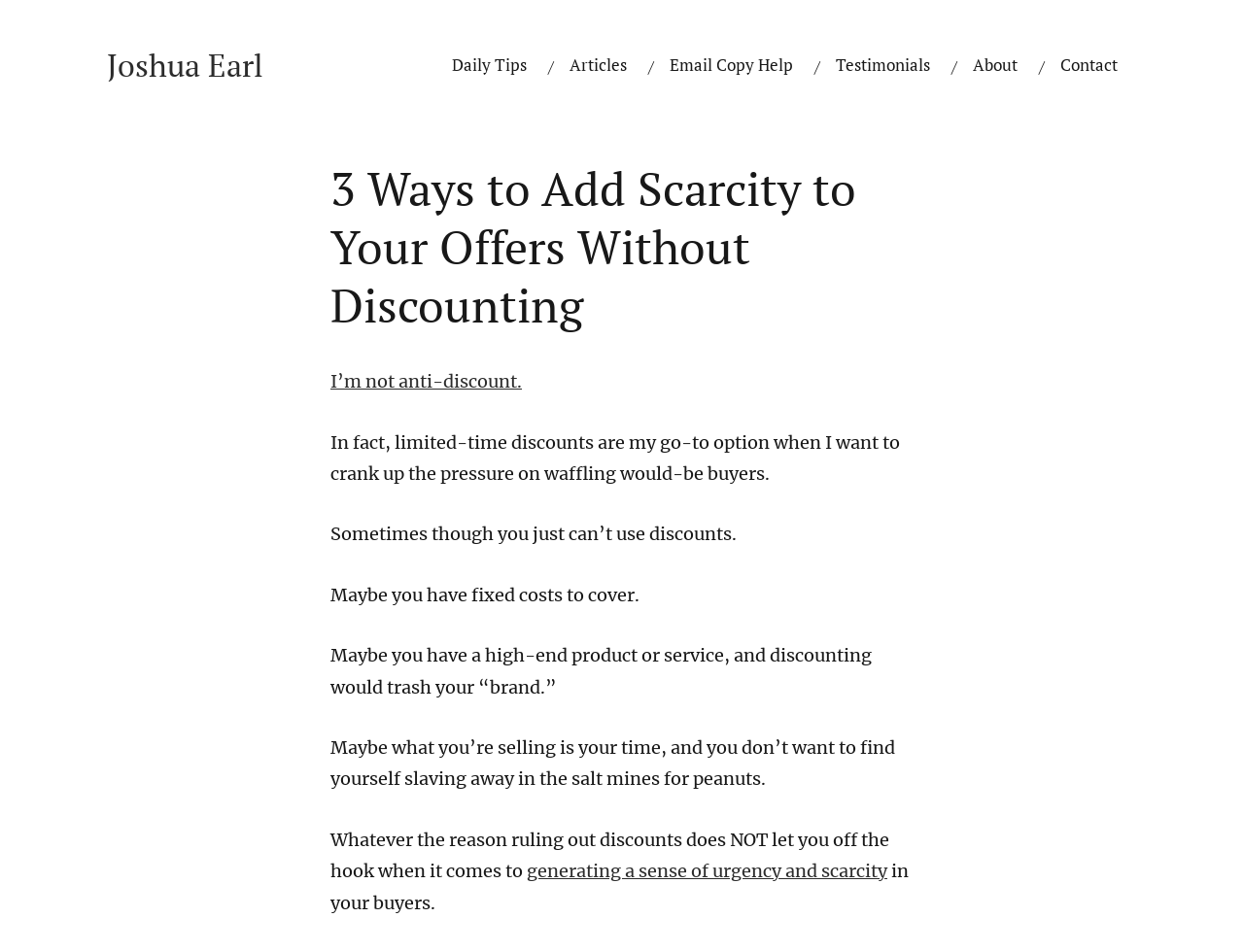Please find and give the text of the main heading on the webpage.

3 Ways to Add Scarcity to Your Offers Without Discounting